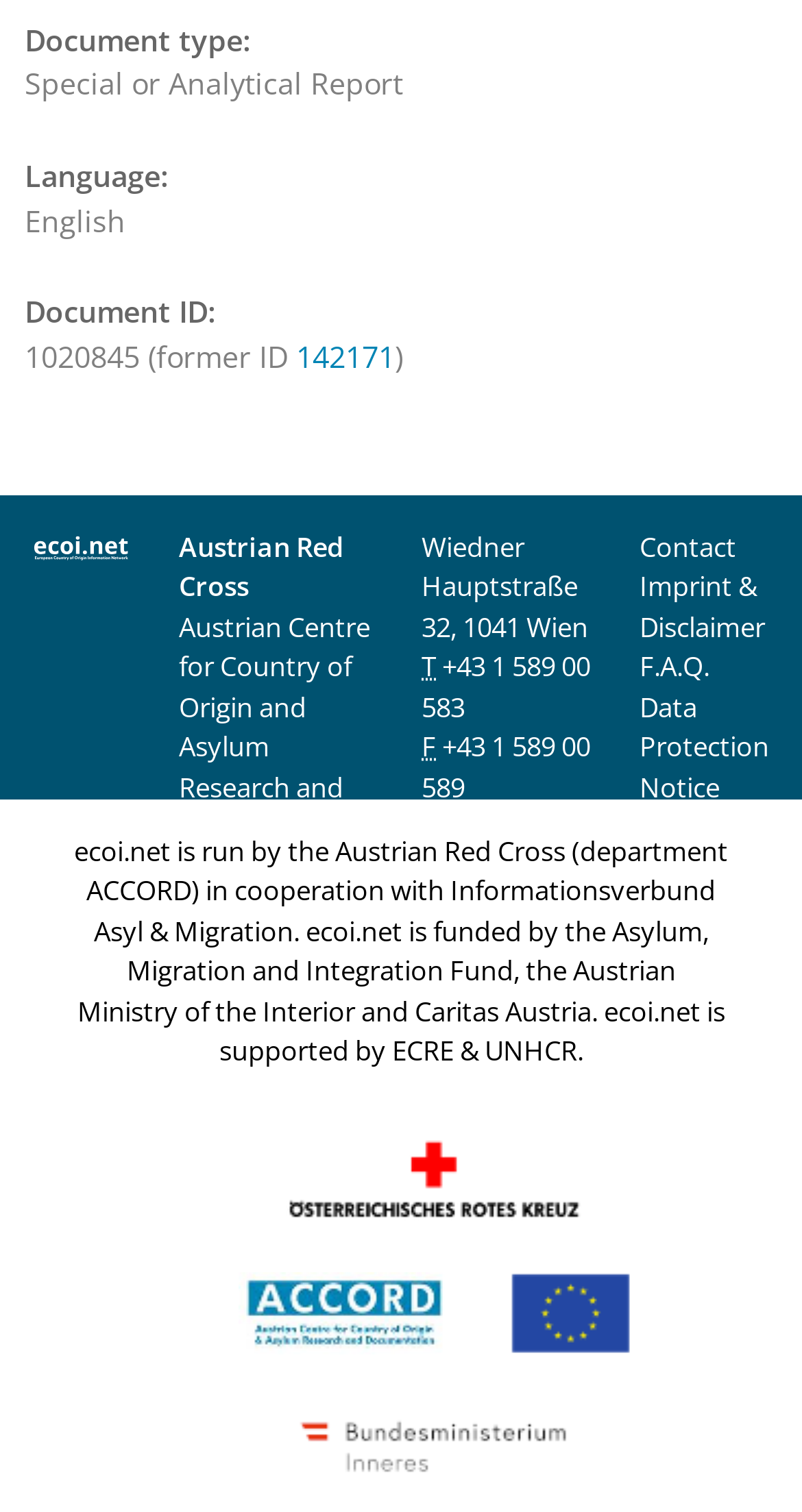Determine the bounding box coordinates for the clickable element required to fulfill the instruction: "go to the imprint and disclaimer page". Provide the coordinates as four float numbers between 0 and 1, i.e., [left, top, right, bottom].

[0.797, 0.375, 0.954, 0.426]